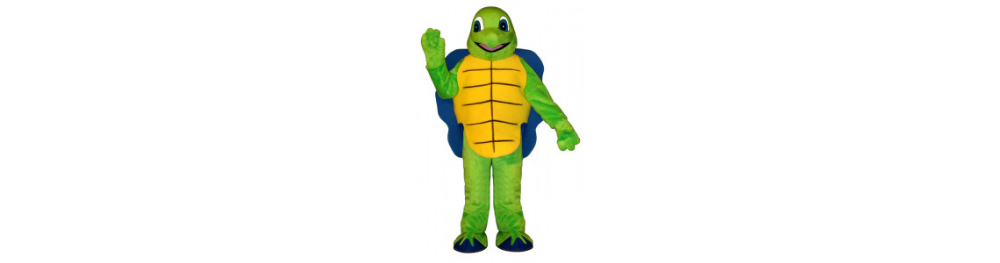Generate an elaborate caption that covers all aspects of the image.

The image features a vibrant and playful turtle mascot costume, designed to capture the attention of audiences at events such as sports games, parades, or promotional activities. This whimsical costume showcases a bright green body adorned with a distinctive yellow belly and a blue shell that adds to its charm. The character is presented waving cheerfully, projecting an inviting and friendly demeanor. Ideal for cheerleading or any fun-filled gathering, this mascot costume epitomizes the fun and spirited atmosphere associated with team events. Cheer Etc offers a diverse selection of similar mascot costumes, ensuring that everyone can find one that matches their unique preferences and event themes.